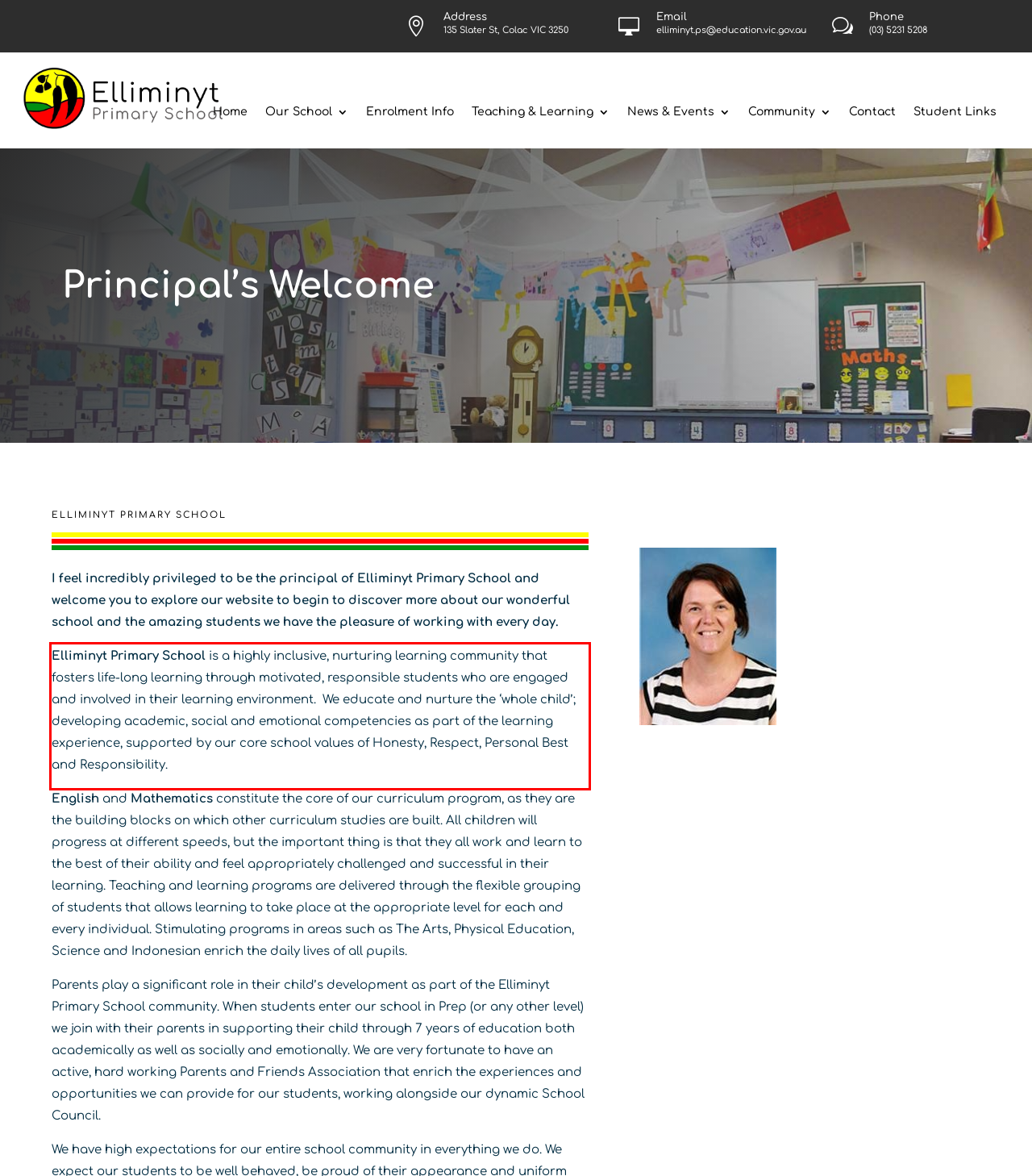Please take the screenshot of the webpage, find the red bounding box, and generate the text content that is within this red bounding box.

Elliminyt Primary School is a highly inclusive, nurturing learning community that fosters life-long learning through motivated, responsible students who are engaged and involved in their learning environment. We educate and nurture the ‘whole child’; developing academic, social and emotional competencies as part of the learning experience, supported by our core school values of Honesty, Respect, Personal Best and Responsibility.